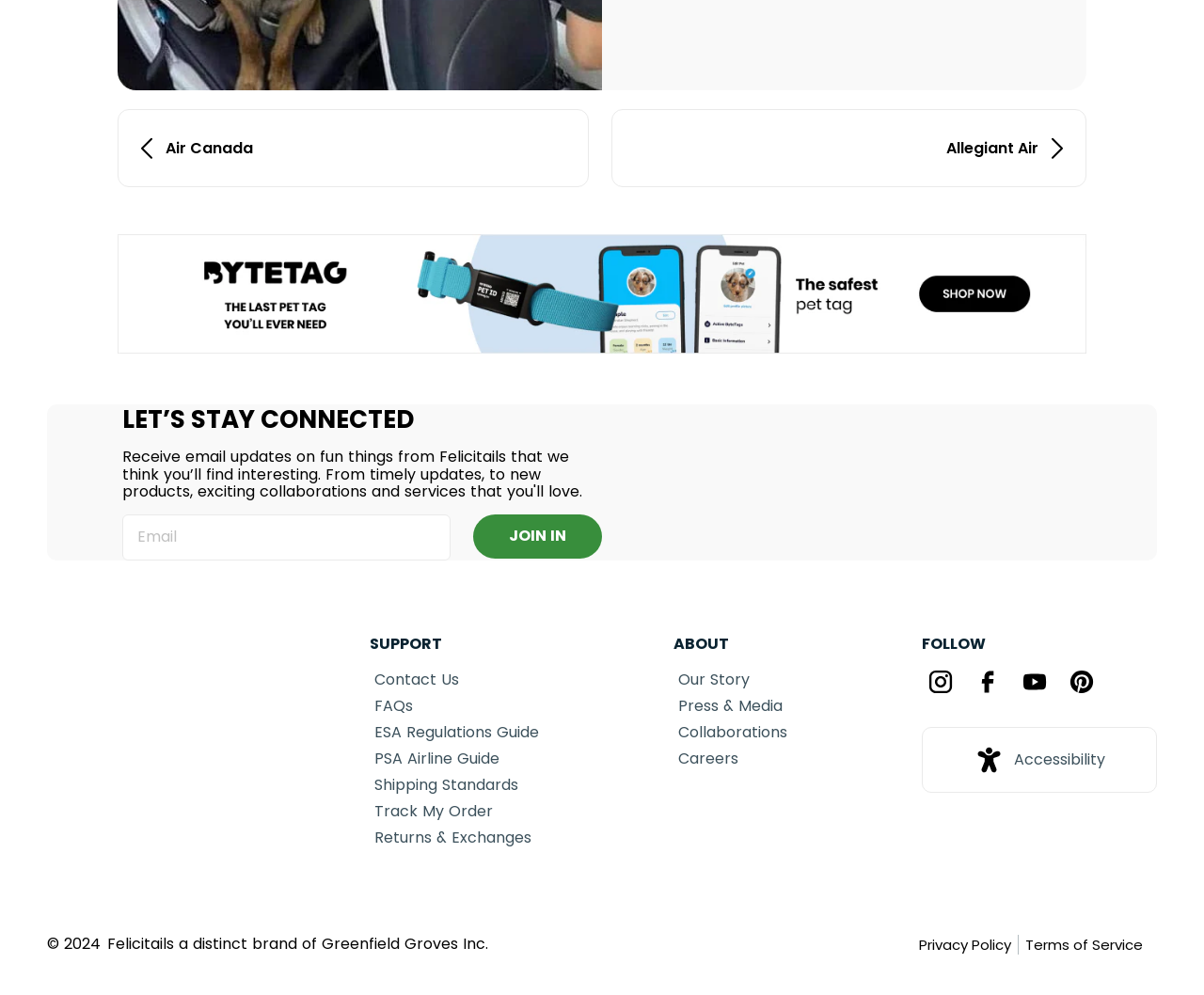Locate the bounding box coordinates of the element I should click to achieve the following instruction: "Click on the 'Contact Us' link".

[0.311, 0.672, 0.381, 0.694]